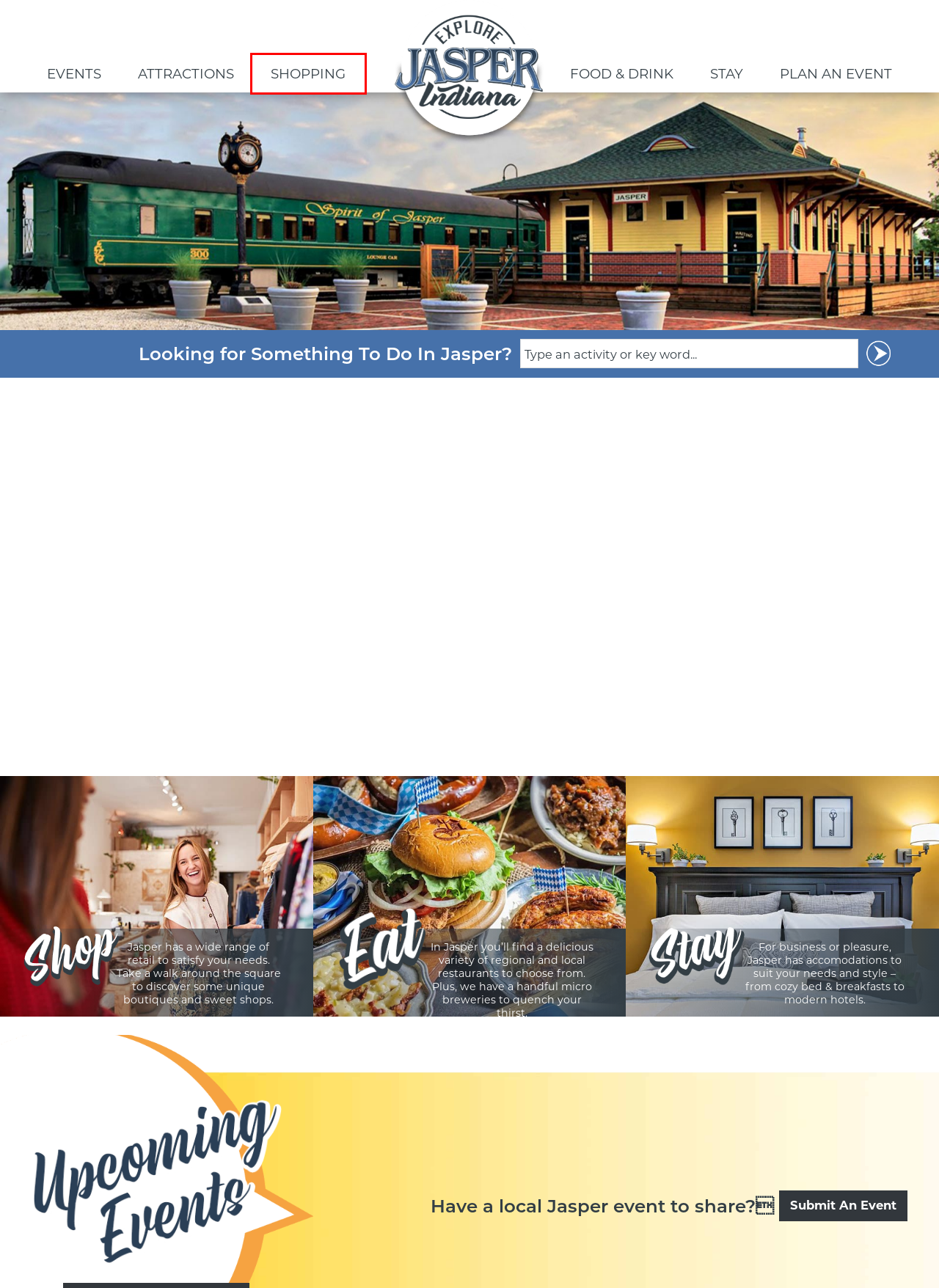You have a screenshot of a webpage with a red bounding box around an element. Identify the webpage description that best fits the new page that appears after clicking the selected element in the red bounding box. Here are the candidates:
A. Submit A Local Event - Explore Jasper Indiana
B. Attractions - Explore Jasper Indiana
C. Jasper Chamber of Commerce - Jasper, Indiana
D. Shopping - Explore Jasper Indiana
E. Contact Us - Explore Jasper Indiana
F. Spirit of Jasper Train & Depot - Explore Jasper Indiana
G. Home / Jasper, IN
H. Events from Sep 23 (Sat) – Oct 1 (Sun)

D